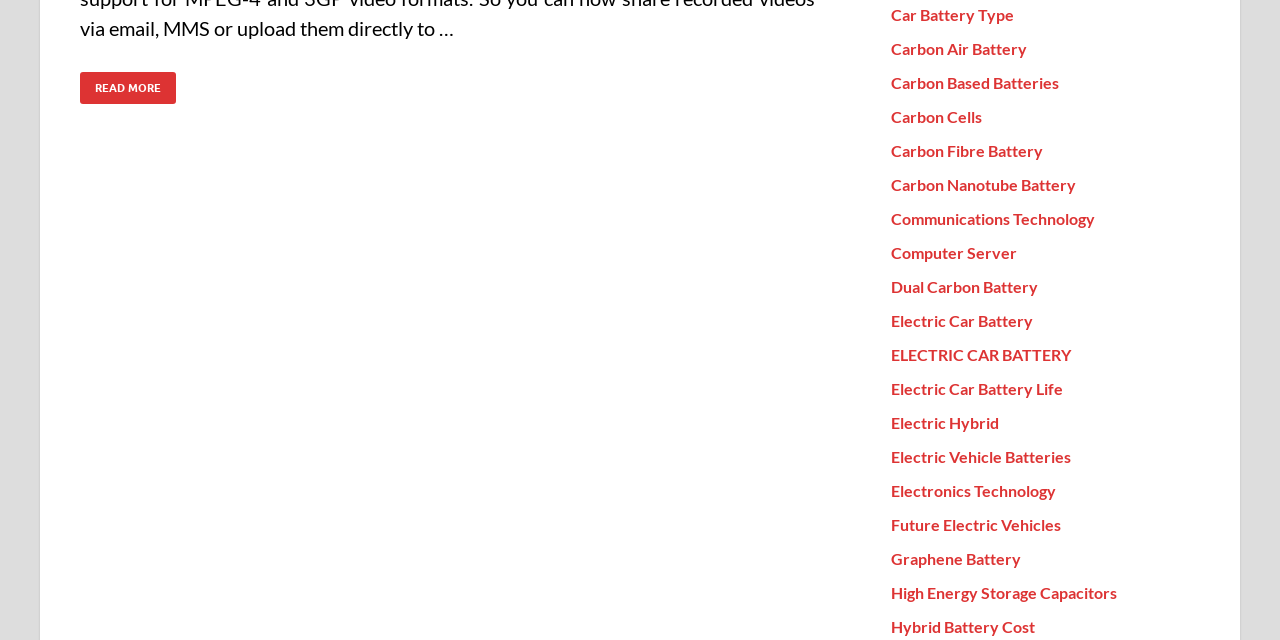Please identify the bounding box coordinates of the element's region that needs to be clicked to fulfill the following instruction: "Visit Harry Nieboer's website". The bounding box coordinates should consist of four float numbers between 0 and 1, i.e., [left, top, right, bottom].

None